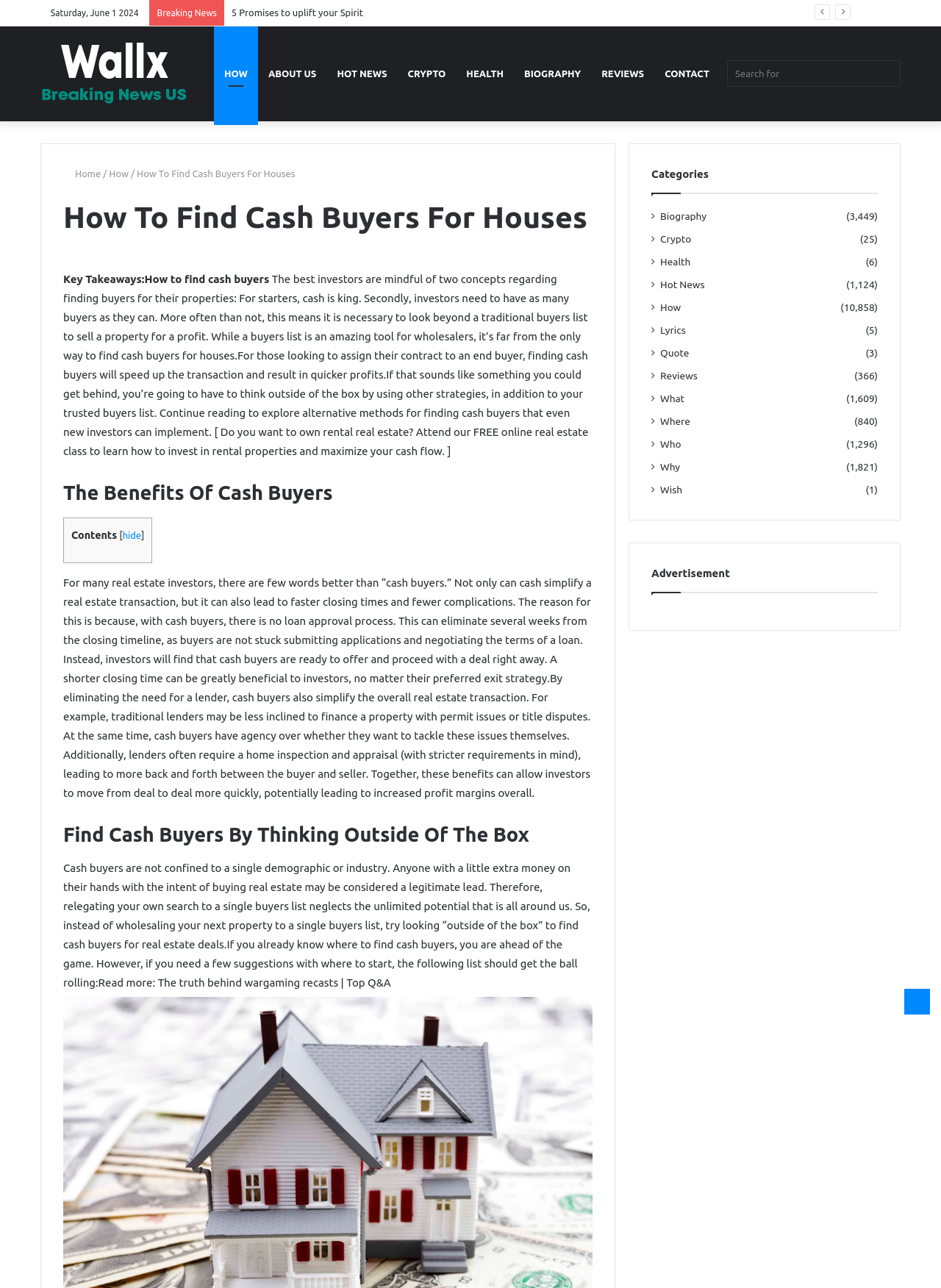Please identify the bounding box coordinates of the clickable area that will fulfill the following instruction: "Go to 'Wallx News'". The coordinates should be in the format of four float numbers between 0 and 1, i.e., [left, top, right, bottom].

[0.043, 0.031, 0.199, 0.083]